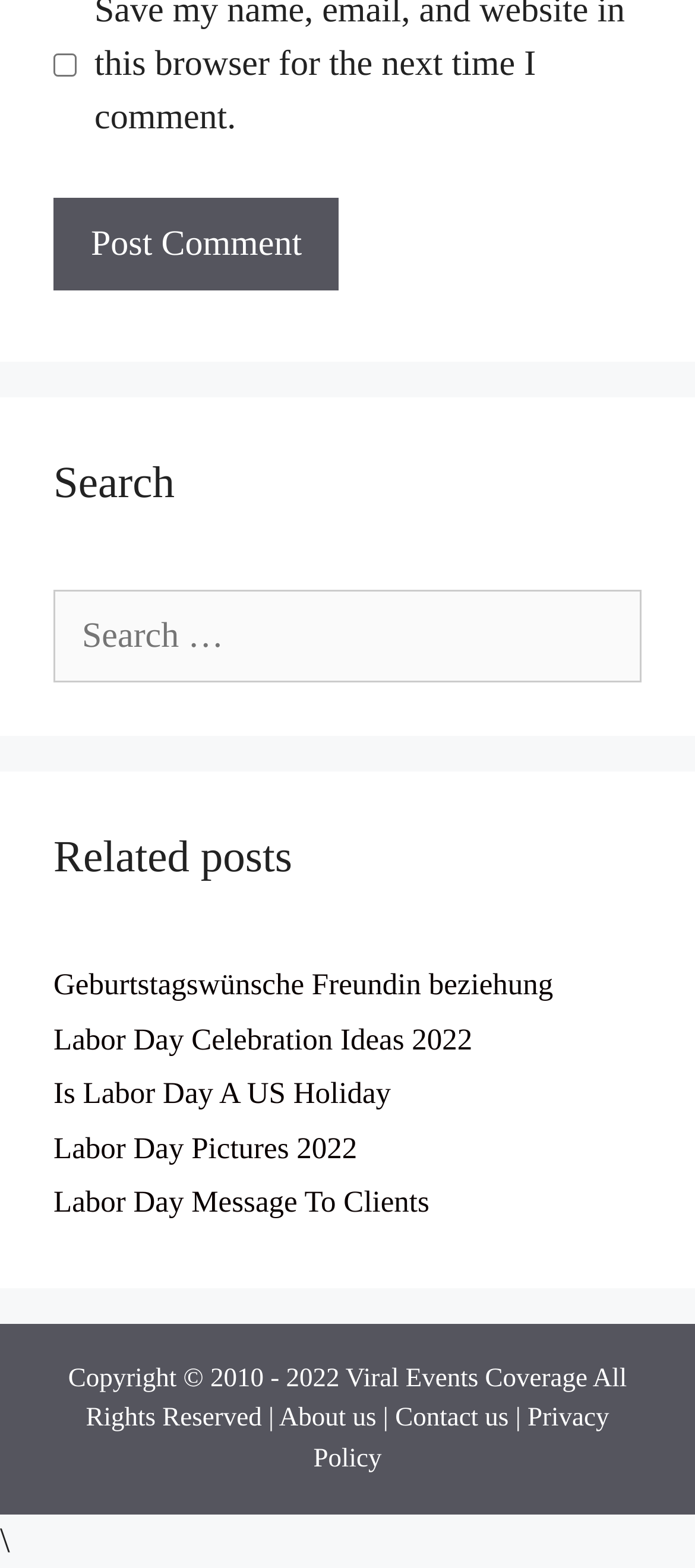What is the purpose of the search box?
Answer the question with as much detail as possible.

The search box is located near the top of the page with the label 'Search for:', suggesting that its purpose is to allow users to search for content within the website.